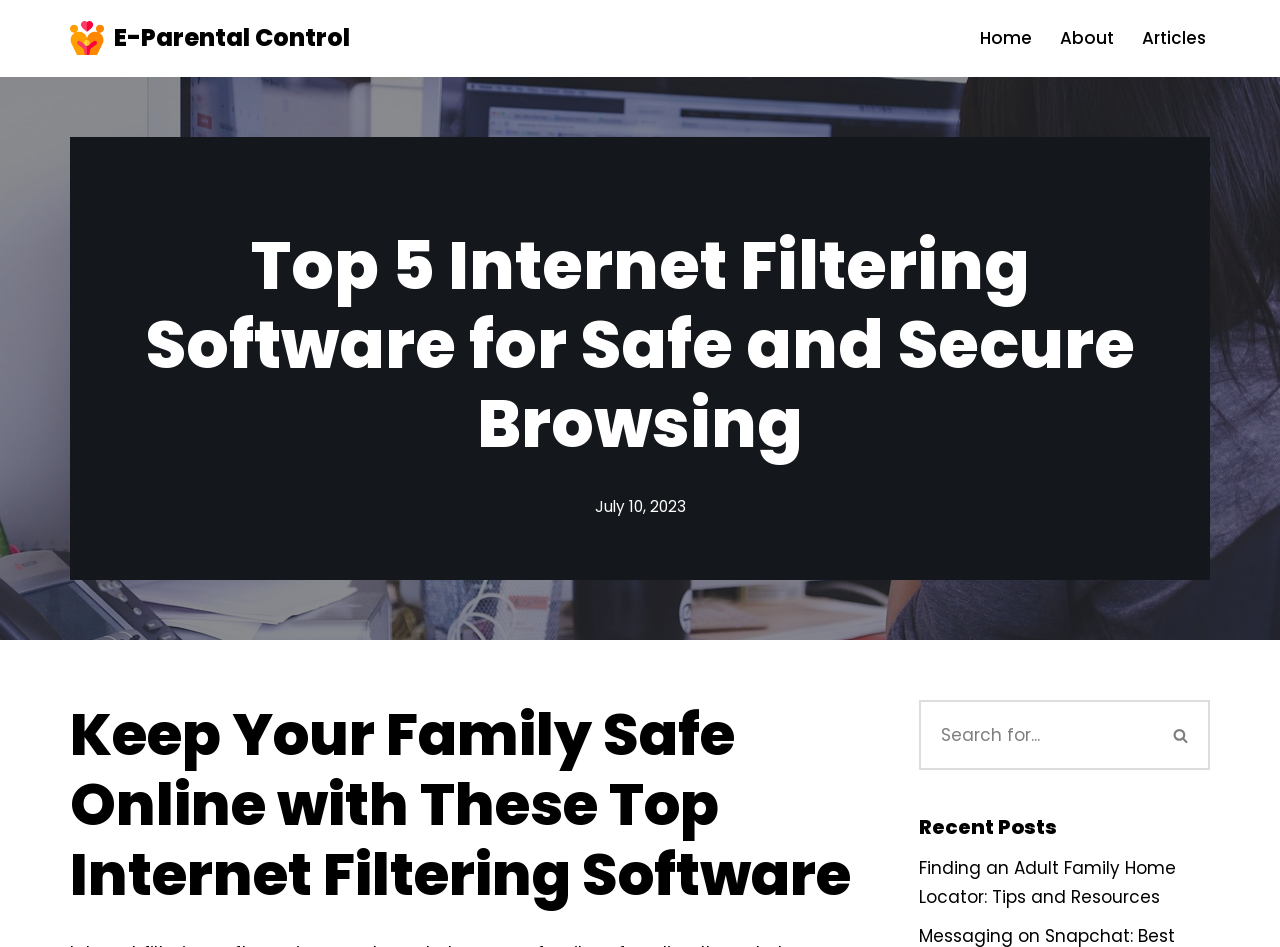Explain the webpage's design and content in an elaborate manner.

The webpage is about internet filtering software and its importance in keeping families safe online. At the top left, there is a "Skip to content" link, followed by a link to "E-Parental Control" on the same line. To the right of these links, there is a primary navigation menu with links to "Home", "About", and "Articles". 

Below the navigation menu, there is a prominent heading that reads "Top 5 Internet Filtering Software for Safe and Secure Browsing". Underneath this heading, there is a time stamp indicating the date "July 10, 2023". 

Further down, there is another heading that emphasizes the importance of internet filtering software in keeping families safe online. Below this heading, there is a search bar with a search box and a "Search" button on the right. The search button is accompanied by a small image. 

To the right of the search bar, there is a section labeled "Recent Posts" with a link to an article titled "Finding an Adult Family Home Locator: Tips and Resources".